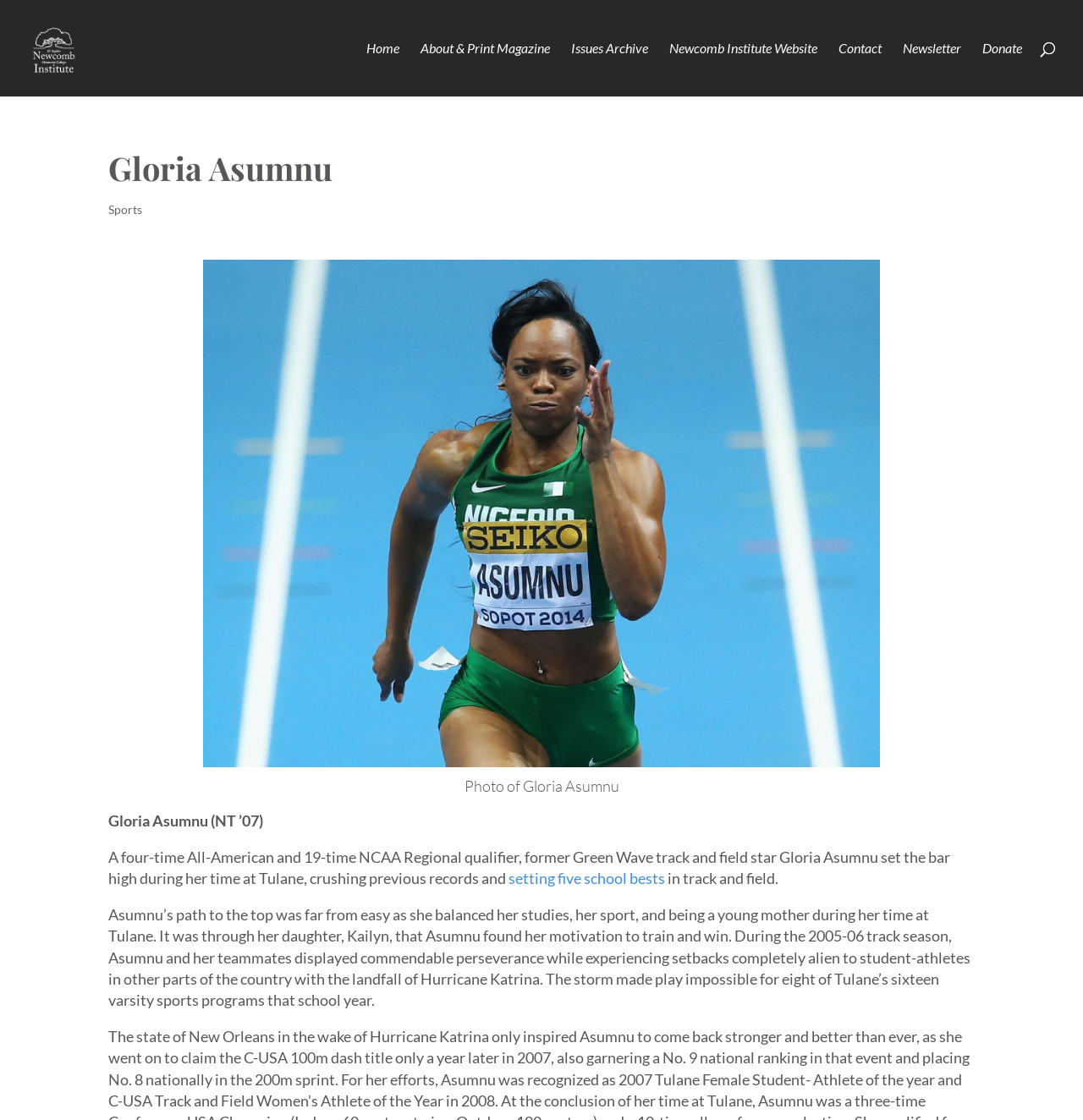What is Gloria Asumnu's sport? Based on the screenshot, please respond with a single word or phrase.

Track and field